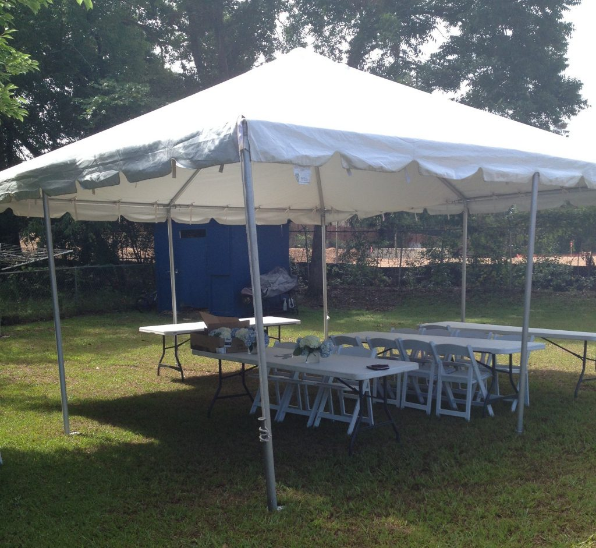Provide a thorough description of the image presented.

The image depicts a spacious, white tent set up on a grassy area, likely intended for a special event. Under the tent, several tables are arranged, ready to welcome guests. The setting is complemented by surrounding trees that provide a natural backdrop. This tent is specifically designated for the reception of Emile and Chyretta's wedding, which took place in Tallahassee. The couple, seeking a personal and intimate celebration, opted for this low-budget yet heartfelt option, reflecting their desire for a meaningful experience with close family and friends.